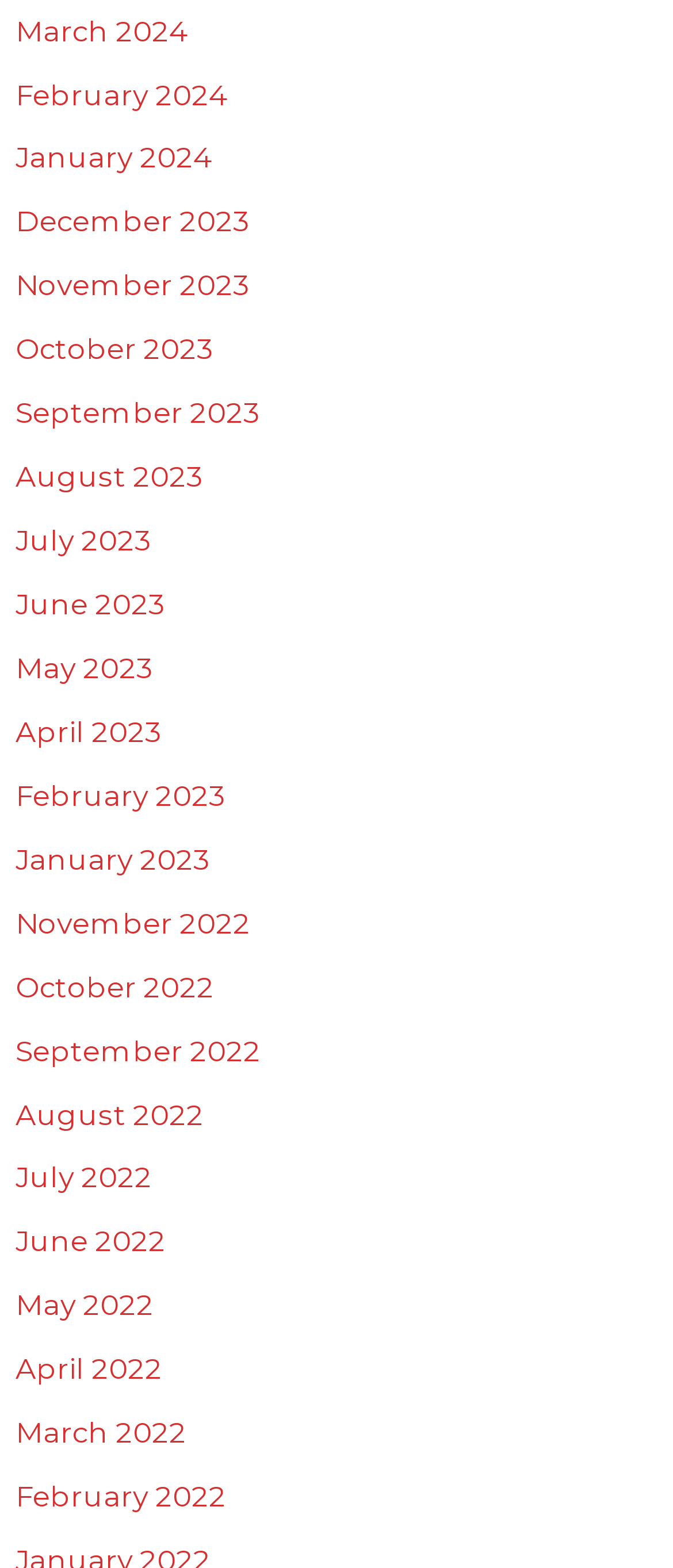Please locate the bounding box coordinates for the element that should be clicked to achieve the following instruction: "go to February 2024". Ensure the coordinates are given as four float numbers between 0 and 1, i.e., [left, top, right, bottom].

[0.023, 0.049, 0.338, 0.071]